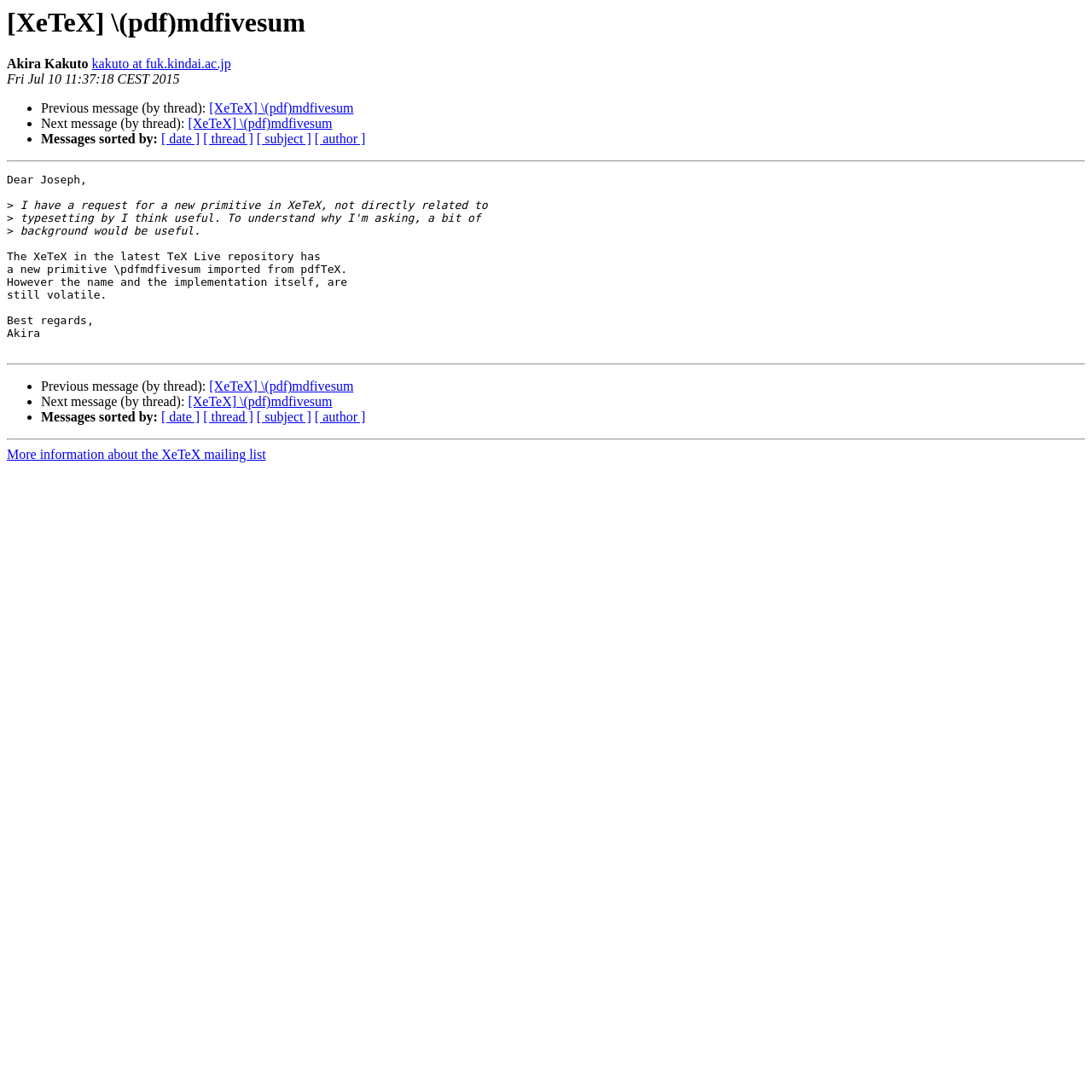Who is the author of the email?
From the image, respond using a single word or phrase.

Akira Kakuto